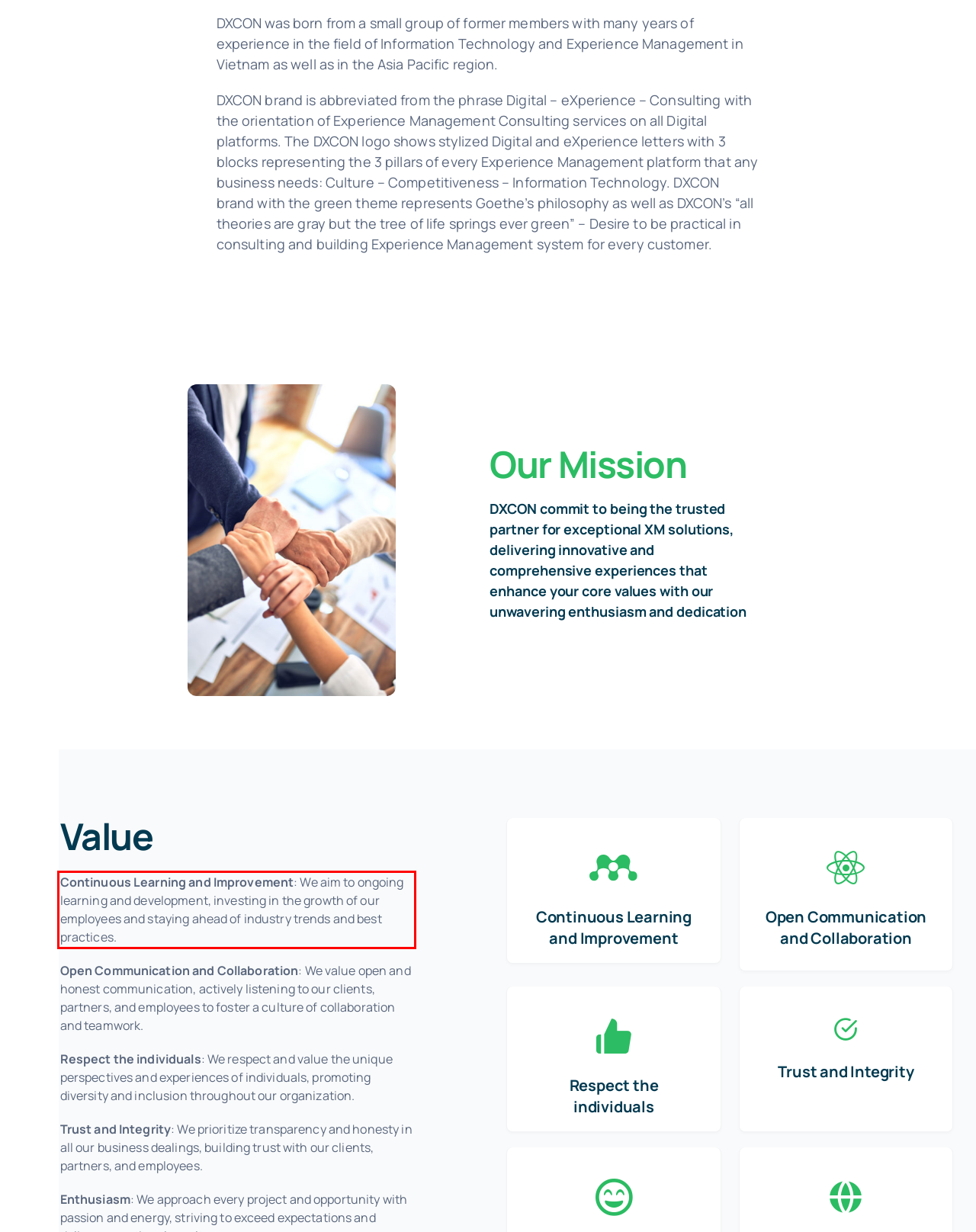Within the screenshot of a webpage, identify the red bounding box and perform OCR to capture the text content it contains.

Continuous Learning and Improvement: We aim to ongoing learning and development, investing in the growth of our employees and staying ahead of industry trends and best practices.